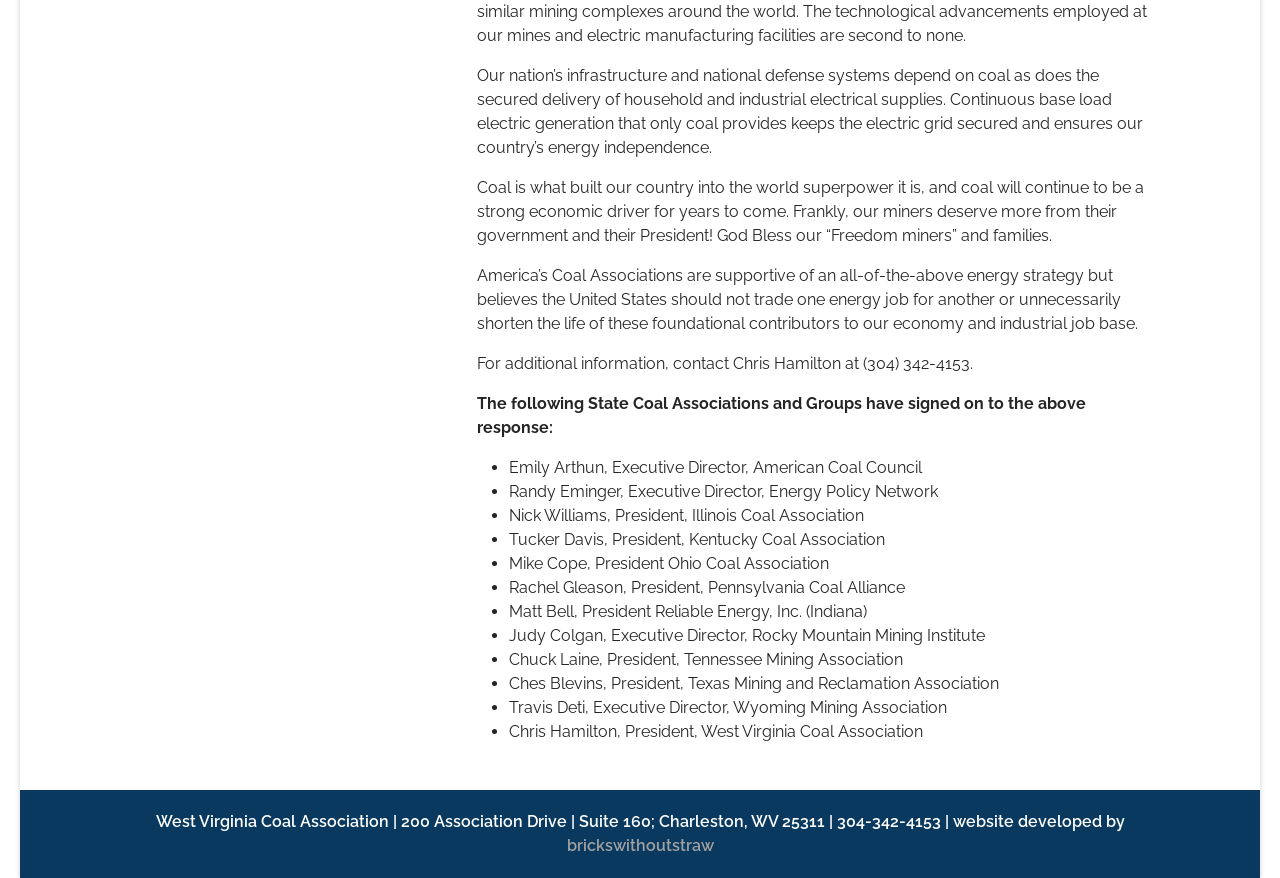Find the bounding box coordinates for the UI element that matches this description: "brickswithoutstraw".

[0.443, 0.952, 0.557, 0.974]